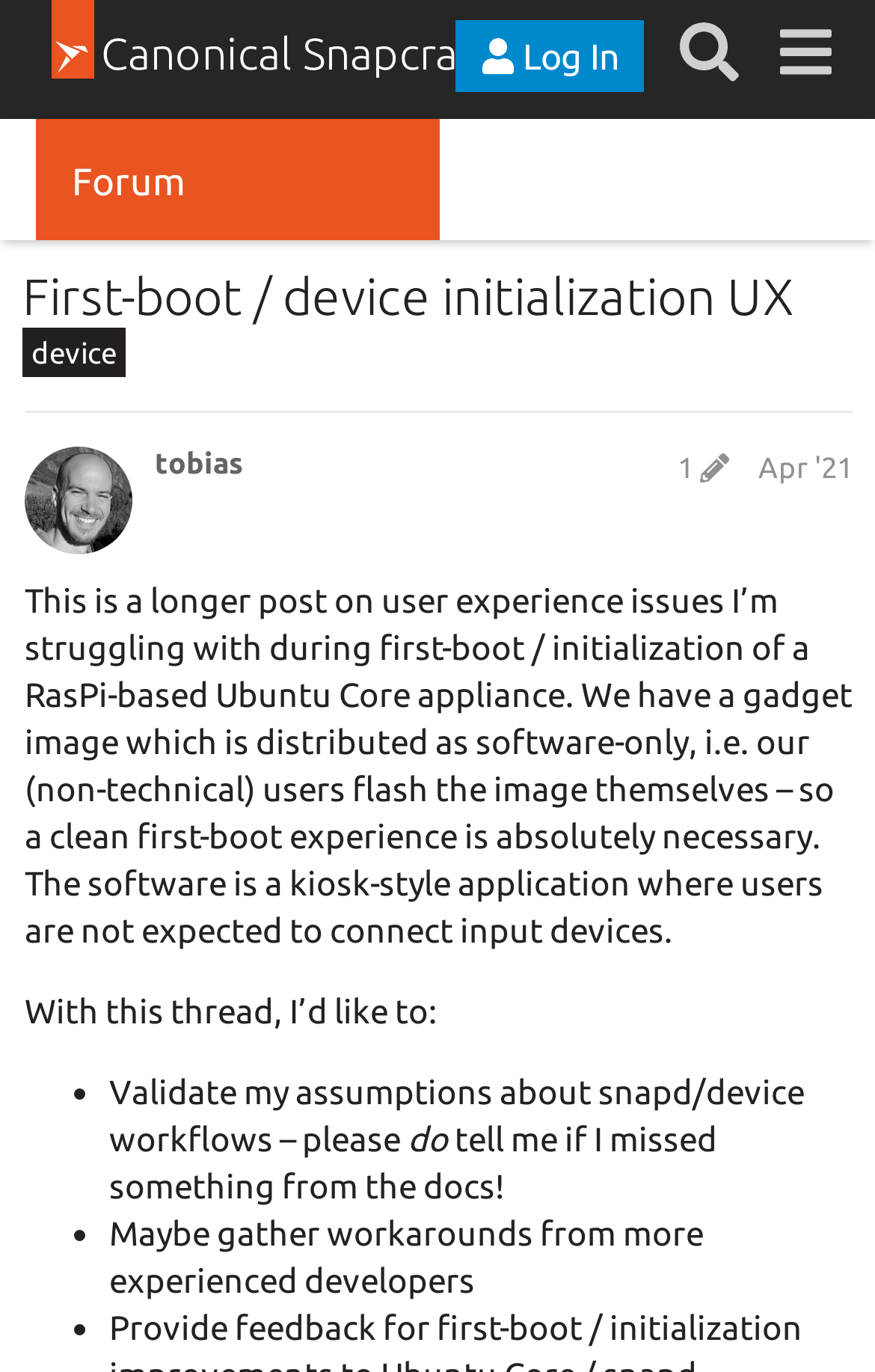What is the expected behavior of users with the software?
Give a single word or phrase as your answer by examining the image.

not expected to connect input devices